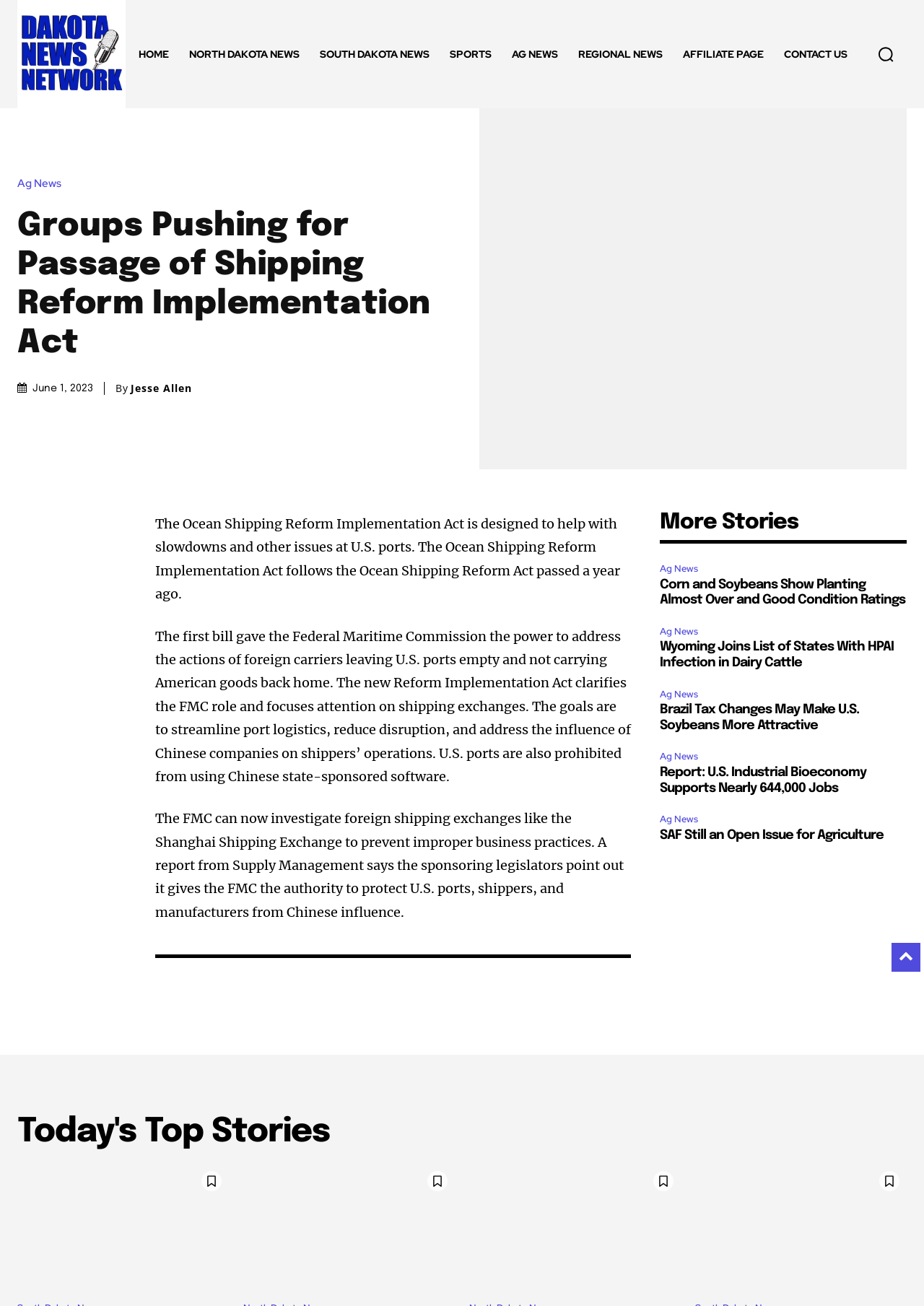Determine the bounding box coordinates for the clickable element required to fulfill the instruction: "ask a question on DIY Family Law Australia". Provide the coordinates as four float numbers between 0 and 1, i.e., [left, top, right, bottom].

None